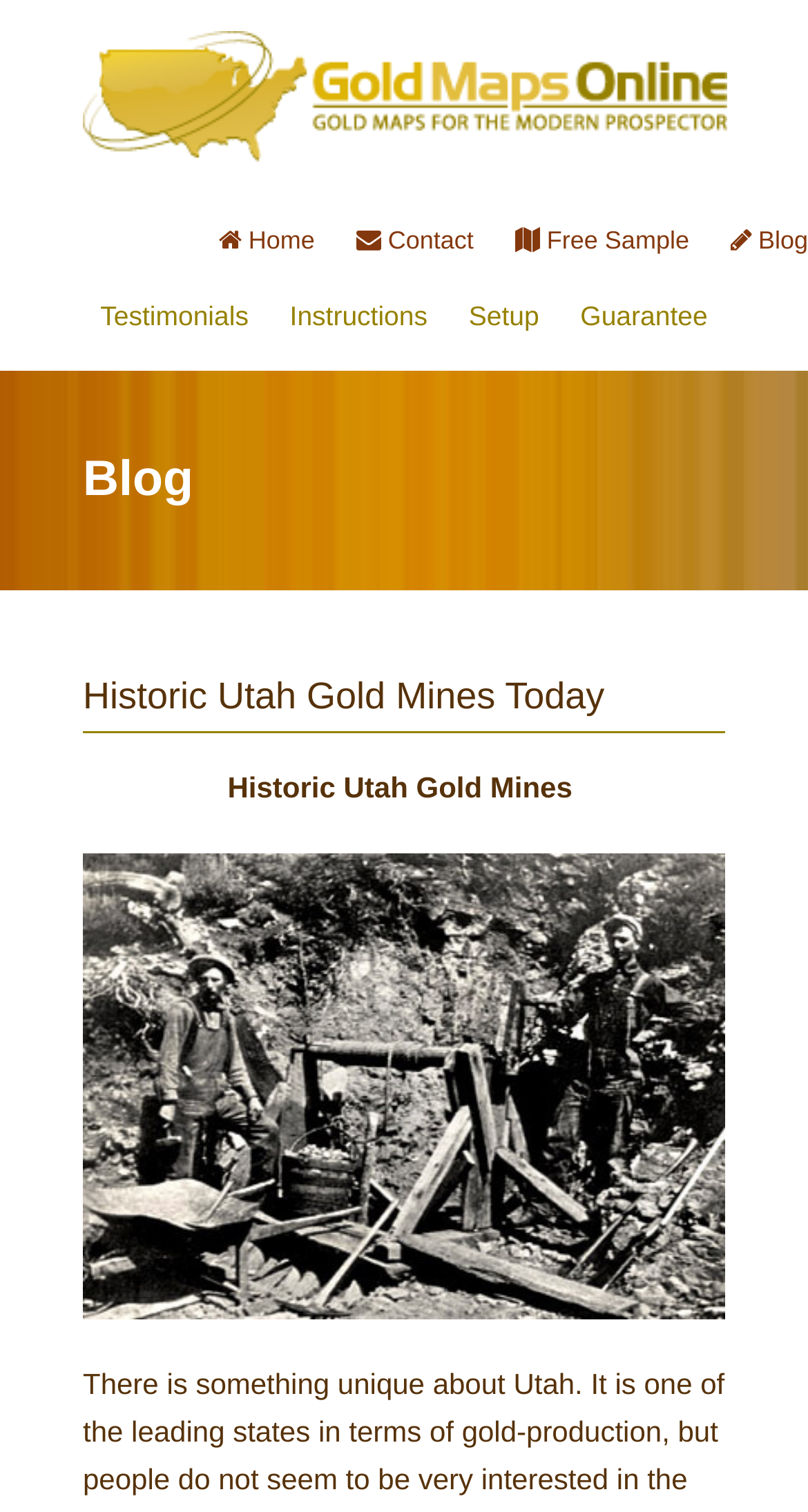Provide the bounding box coordinates of the UI element this sentence describes: "January 2023".

None